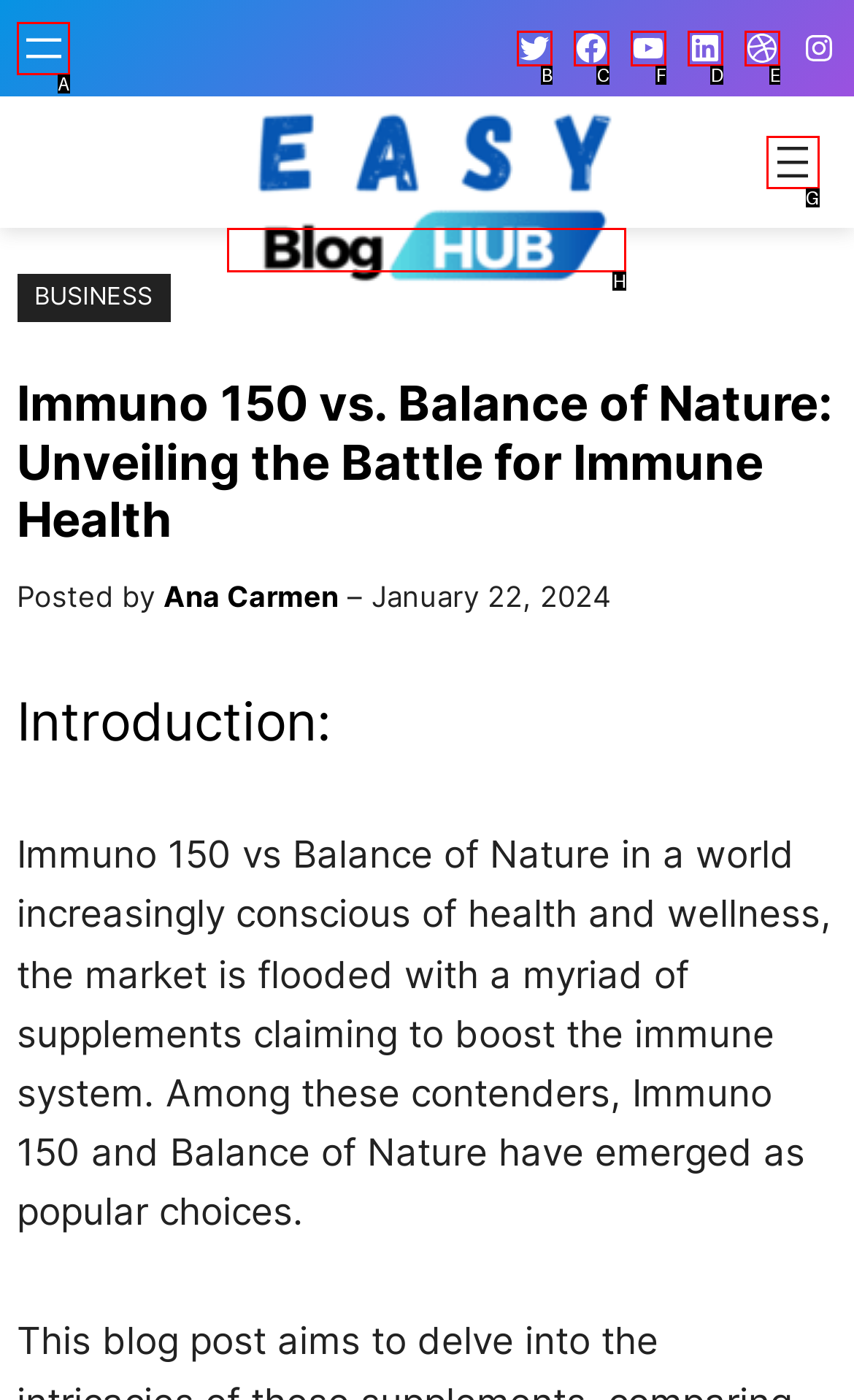Identify the correct UI element to click on to achieve the following task: Open the YouTube channel Respond with the corresponding letter from the given choices.

F